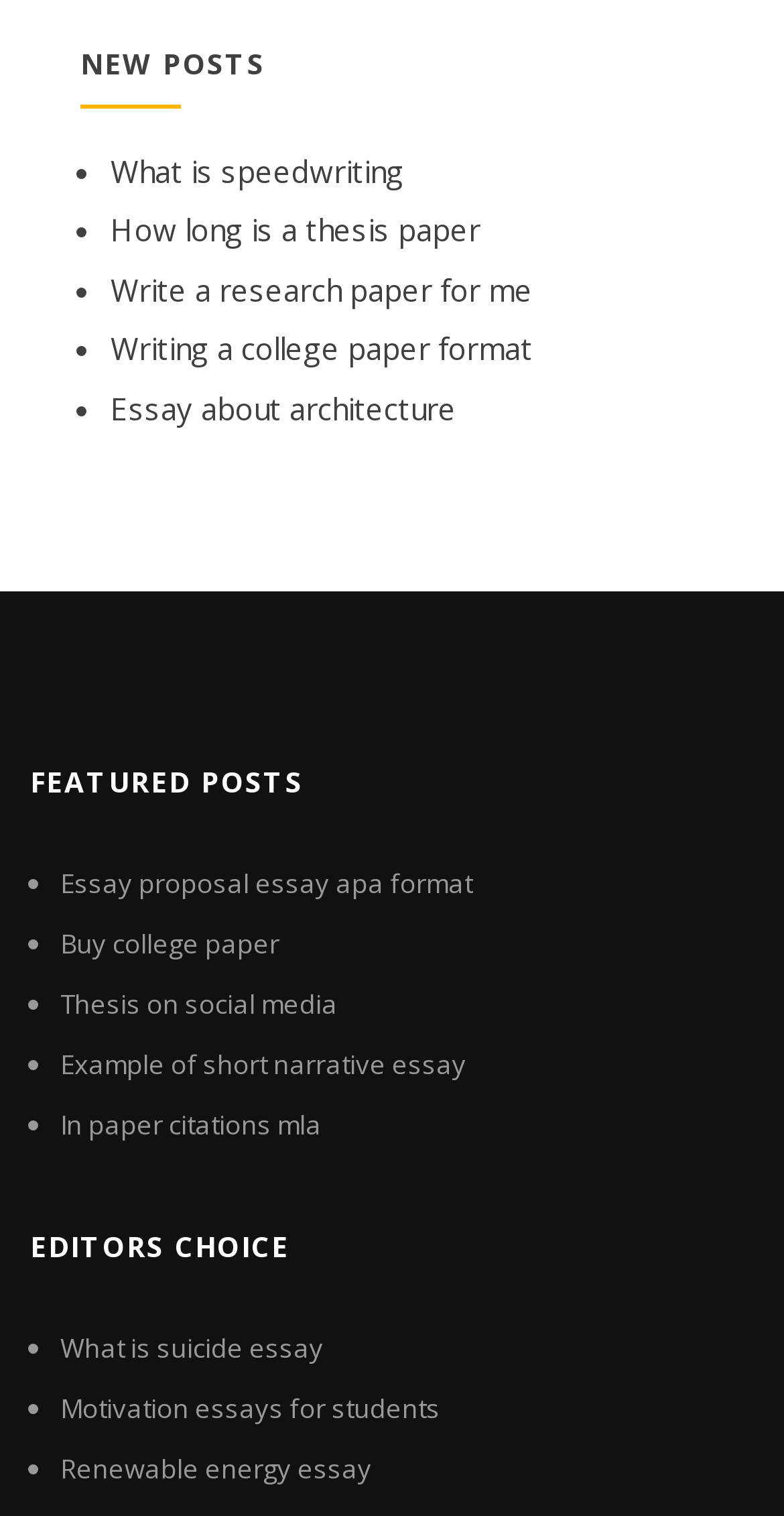Find the bounding box coordinates for the area that must be clicked to perform this action: "Check out essay proposal essay apa format".

[0.077, 0.571, 0.603, 0.595]